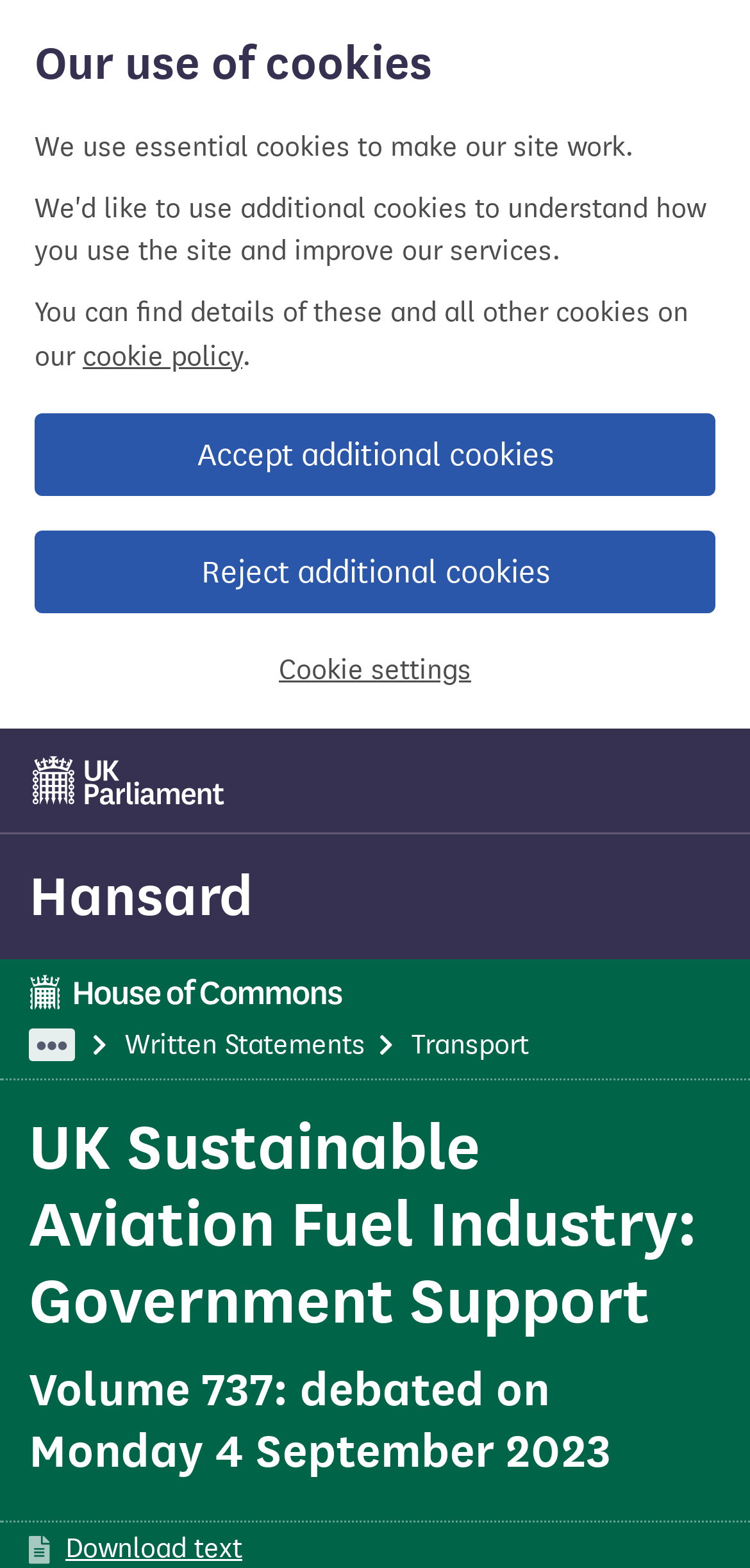Provide the bounding box coordinates of the section that needs to be clicked to accomplish the following instruction: "view Transport."

[0.549, 0.656, 0.705, 0.677]